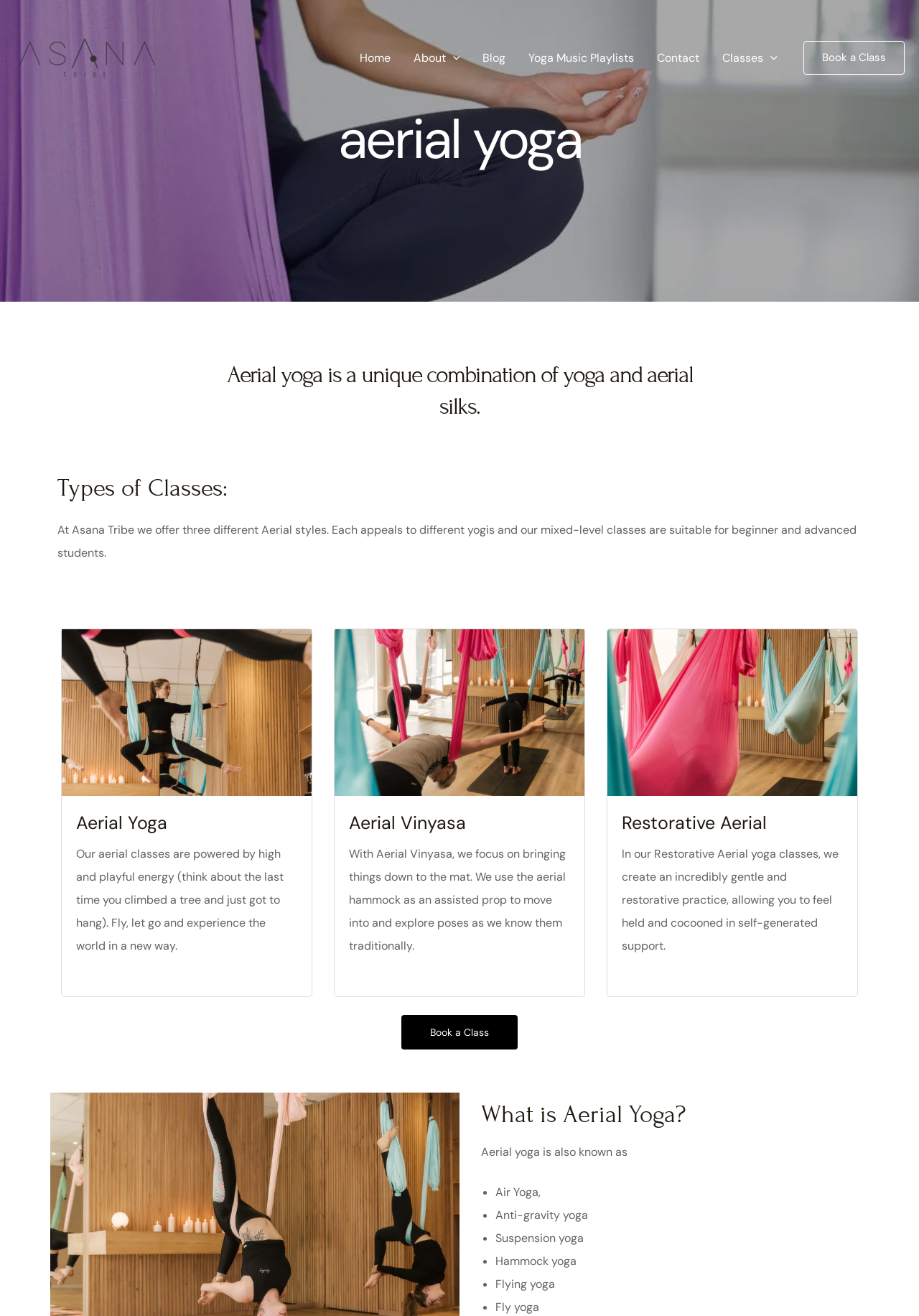What is another name for Aerial Yoga?
From the screenshot, supply a one-word or short-phrase answer.

Air Yoga